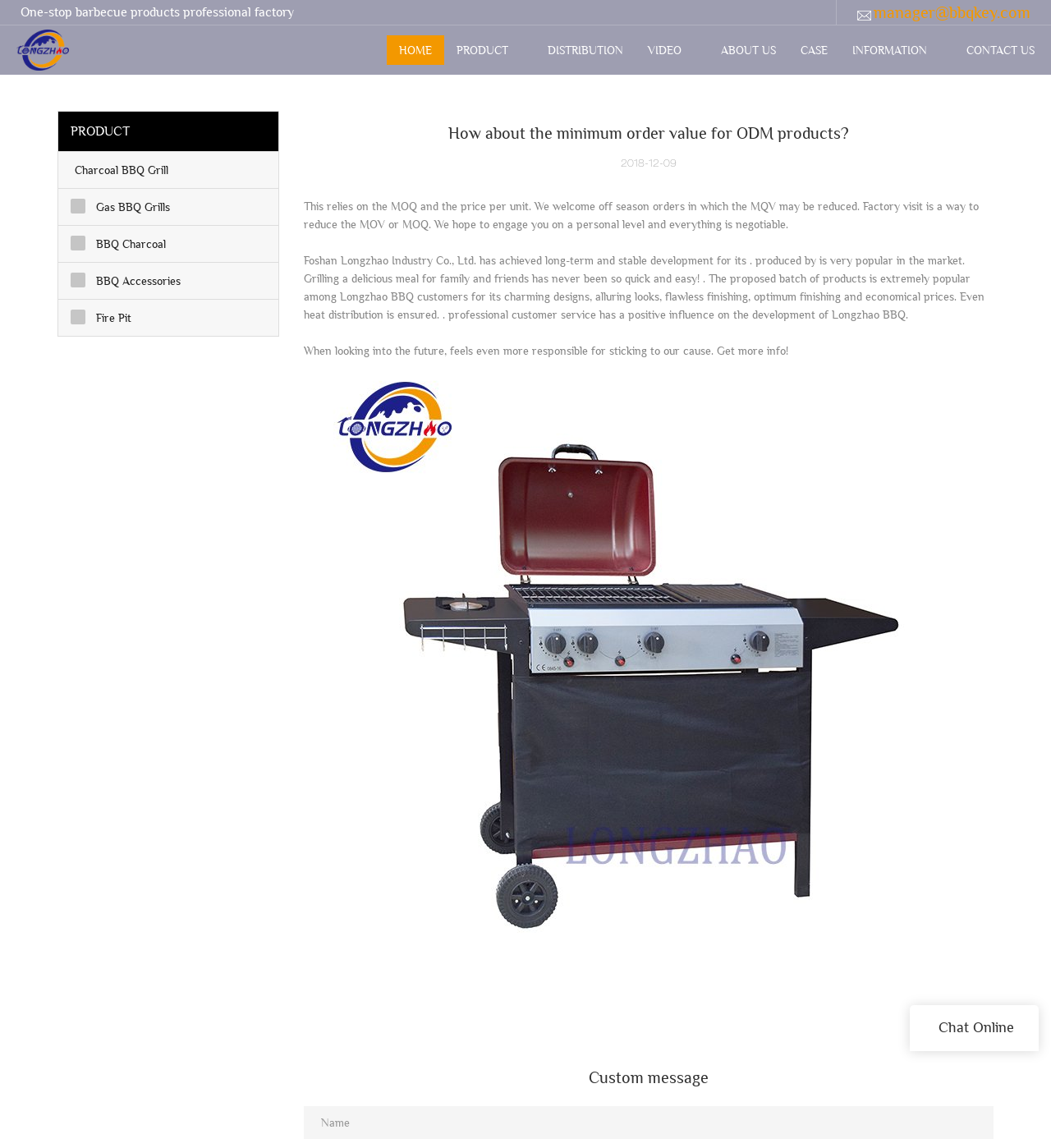Pinpoint the bounding box coordinates of the clickable element needed to complete the instruction: "Enter your name in the input field". The coordinates should be provided as four float numbers between 0 and 1: [left, top, right, bottom].

[0.289, 0.963, 0.945, 0.992]